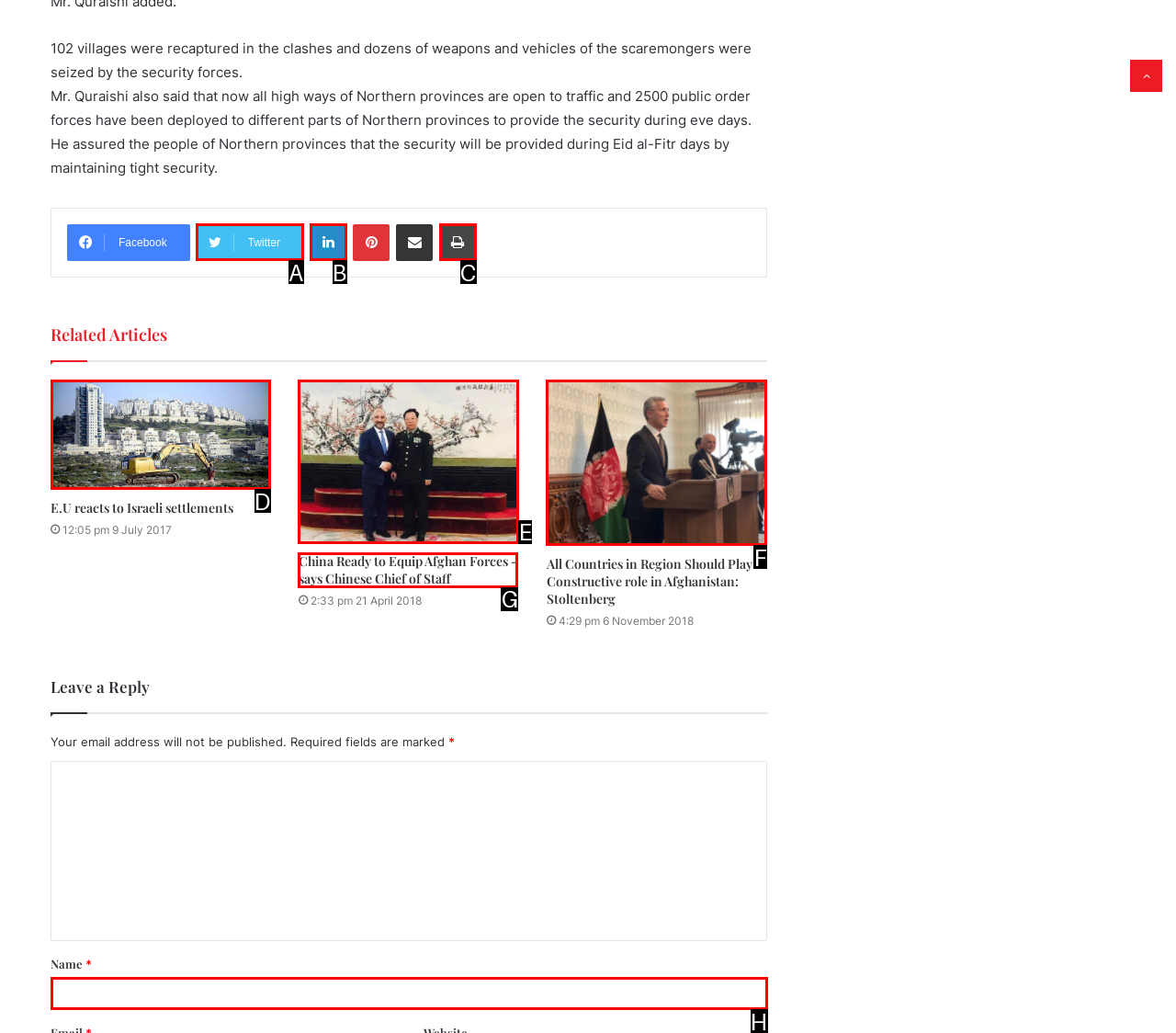Choose the letter of the option that needs to be clicked to perform the task: Read related article about E.U reacts to Israeli settlements. Answer with the letter.

D